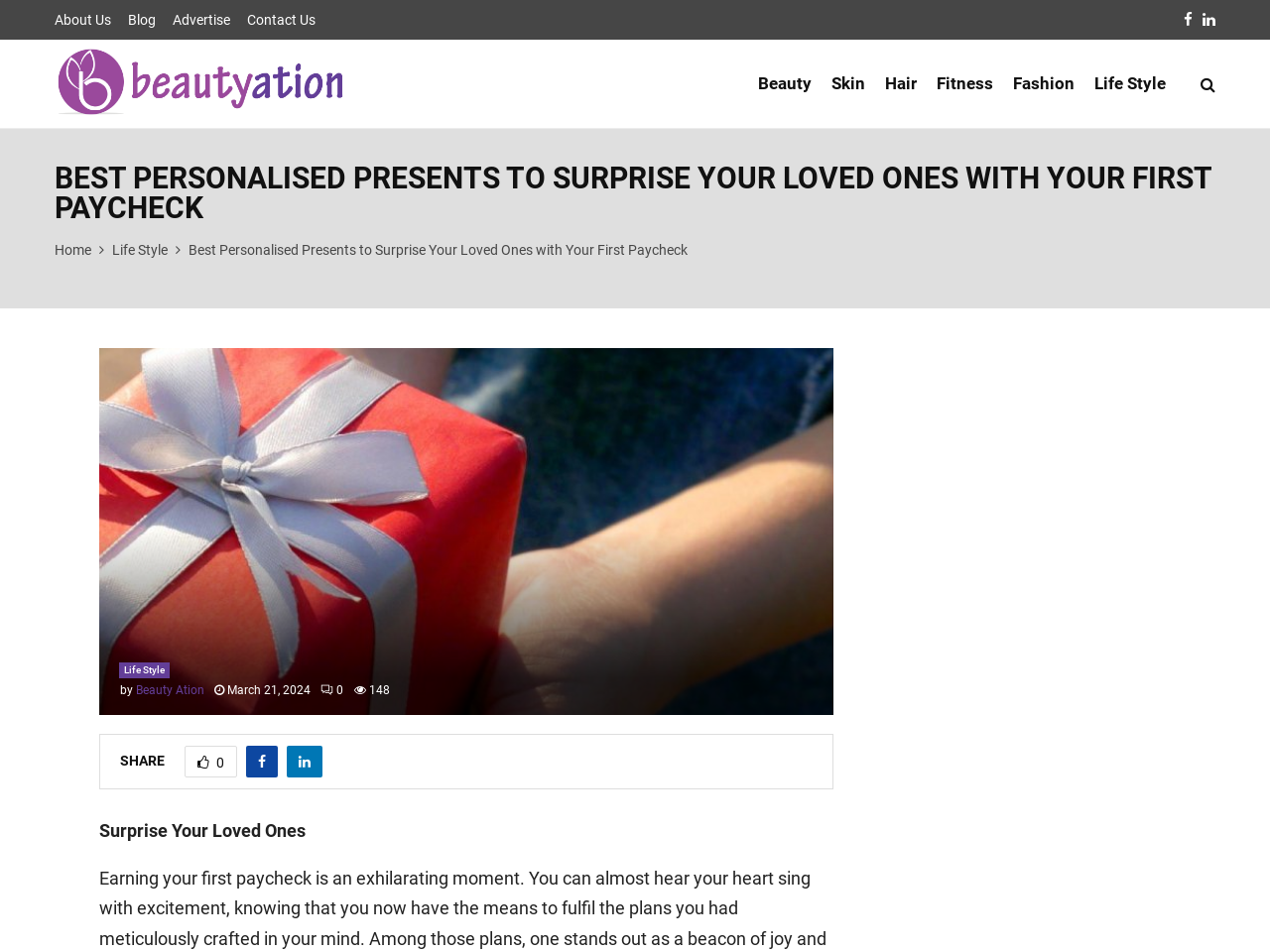Locate the bounding box coordinates of the element I should click to achieve the following instruction: "Read about What are the different kinds of entropy?".

None